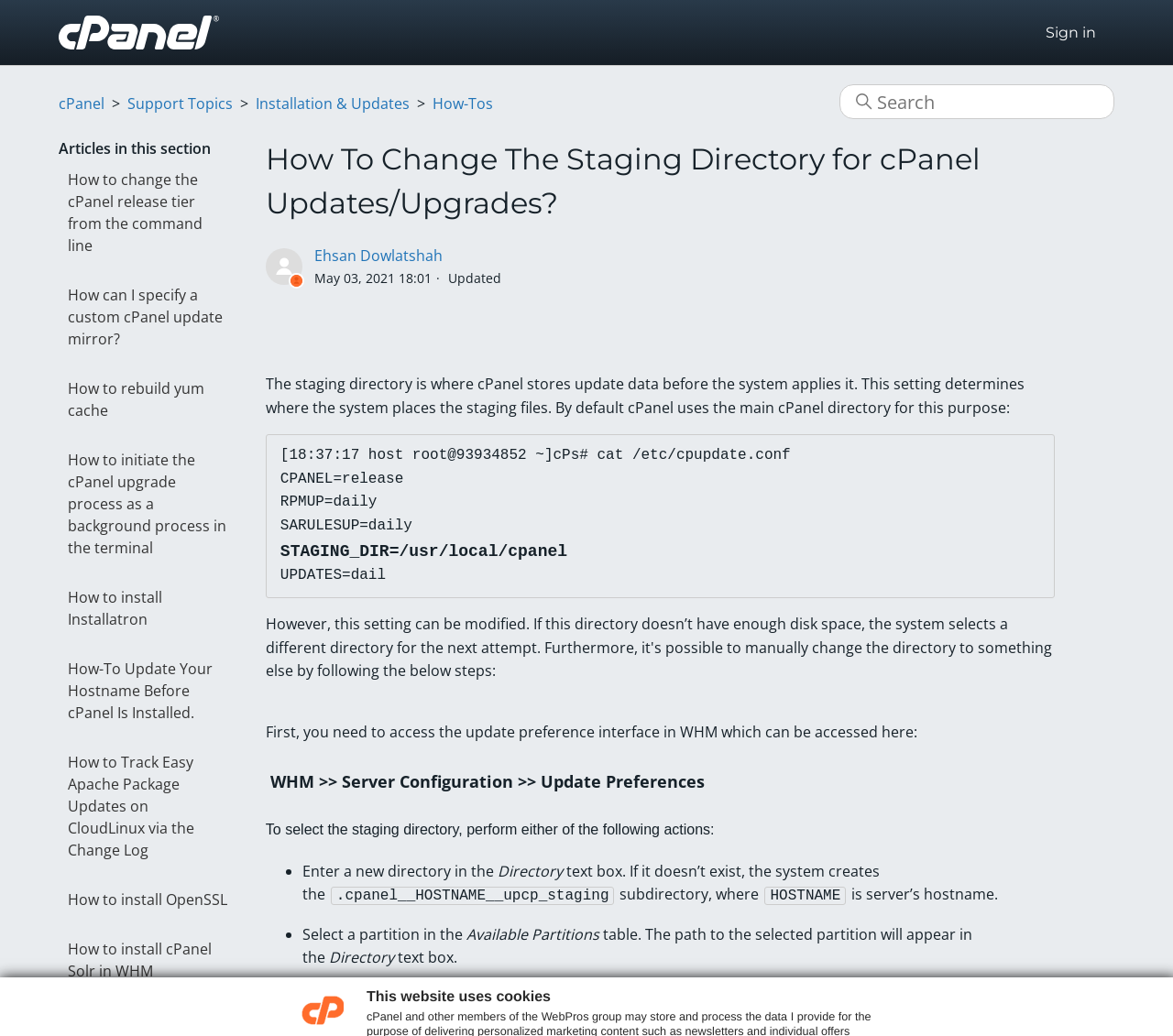What is the purpose of the staging directory?
Refer to the screenshot and answer in one word or phrase.

Stores update data